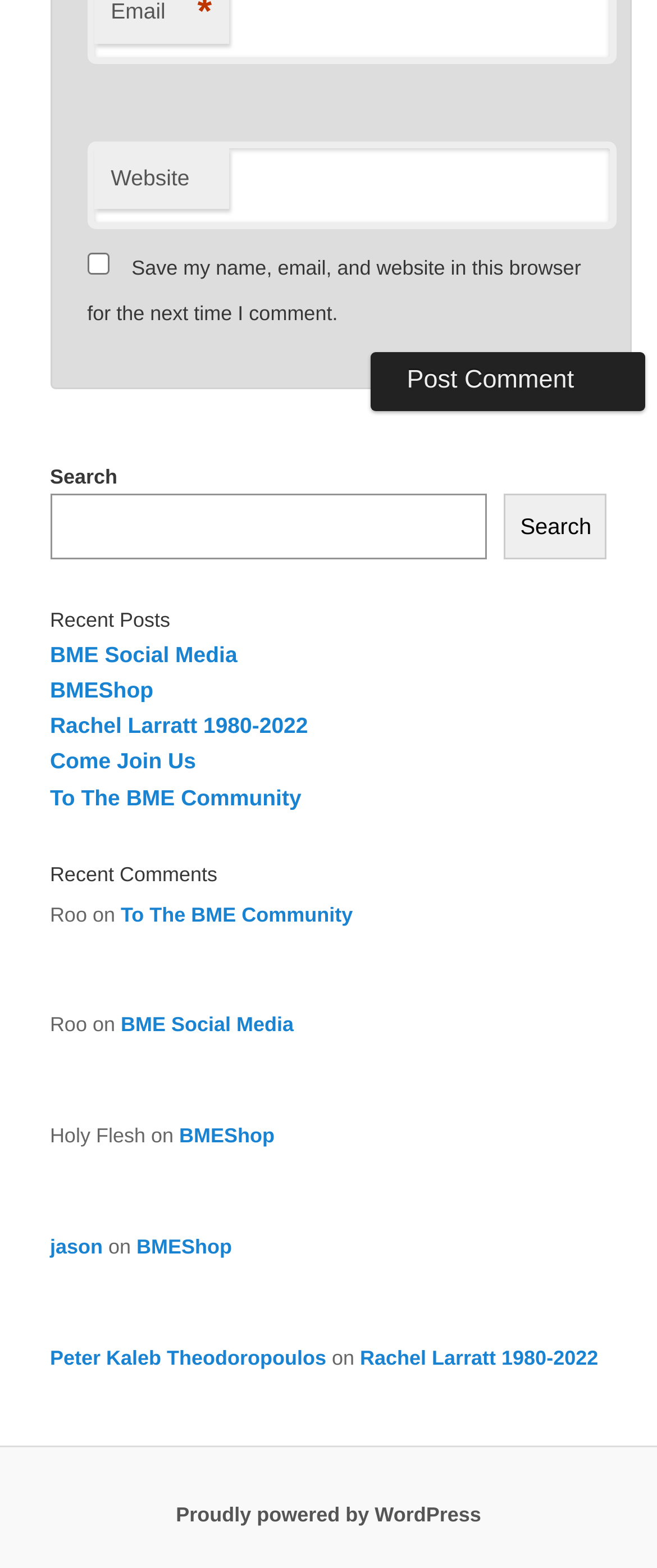What is the function of the button with the text 'Post Comment'?
Please describe in detail the information shown in the image to answer the question.

The button with the text 'Post Comment' is located below the textbox where users can enter their comments. This suggests that the function of the button is to submit the comment to the website.